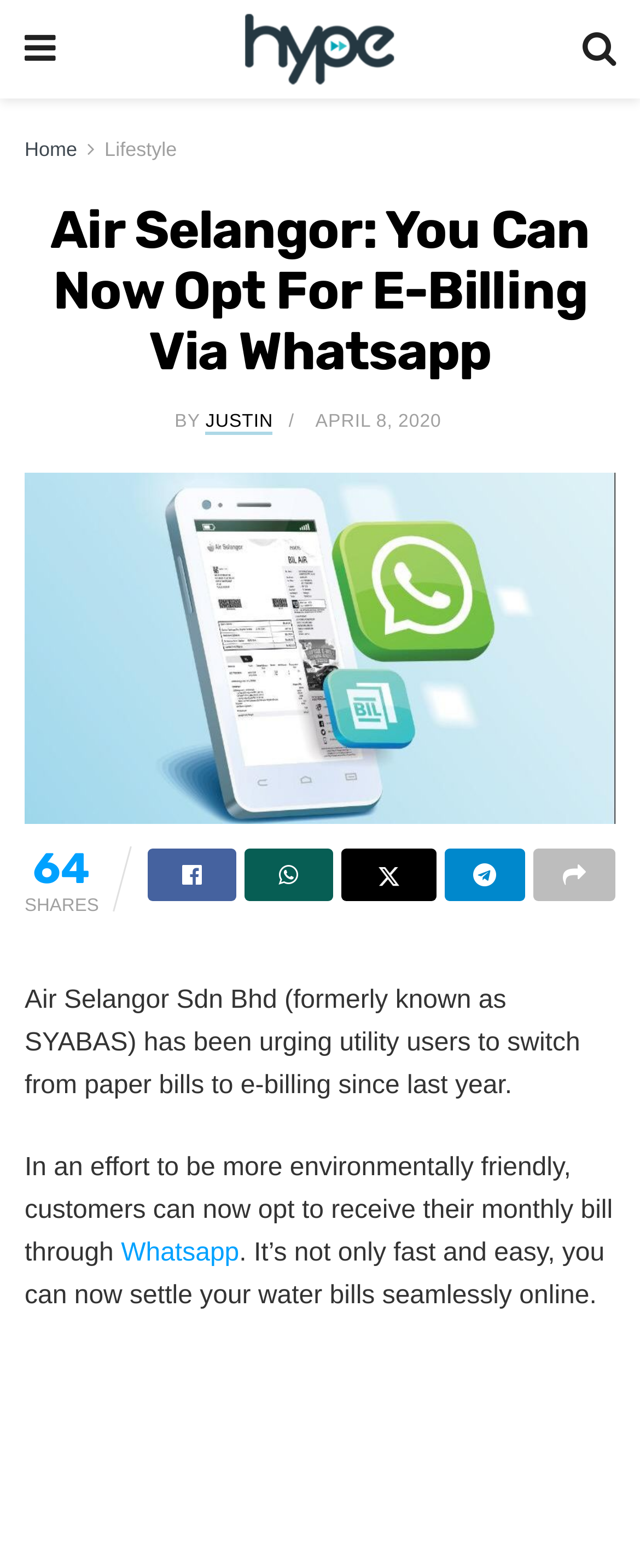Identify the bounding box coordinates for the UI element described as follows: Share on Facebook. Use the format (top-left x, top-left y, bottom-right x, bottom-right y) and ensure all values are floating point numbers between 0 and 1.

[0.231, 0.541, 0.369, 0.574]